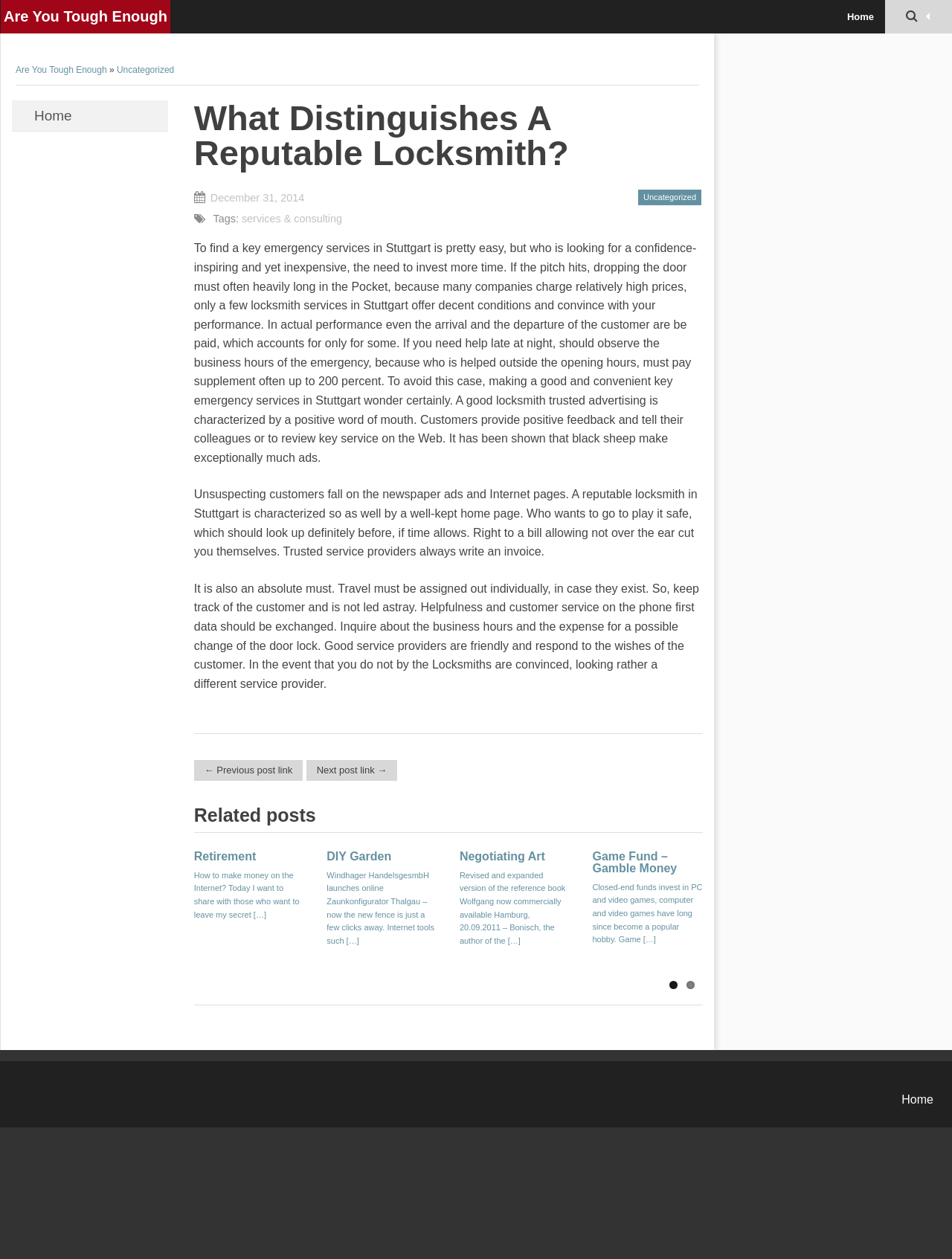What is the main topic of this article?
Could you please answer the question thoroughly and with as much detail as possible?

The main topic of this article is locksmith services, specifically how to find a reputable locksmith in Stuttgart. The article discusses the importance of finding a trustworthy locksmith and provides tips on how to identify a good locksmith.